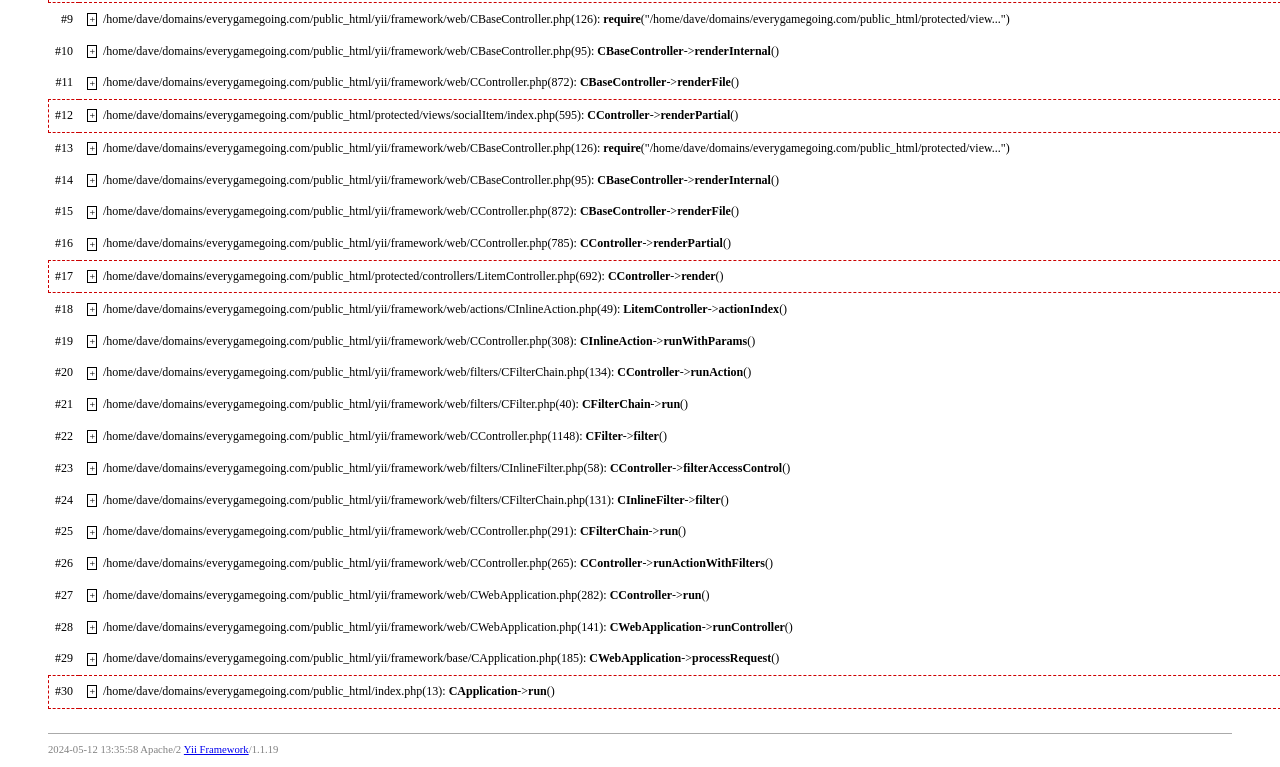Reply to the question with a single word or phrase:
What is the version of Apache mentioned at the bottom of the page?

2